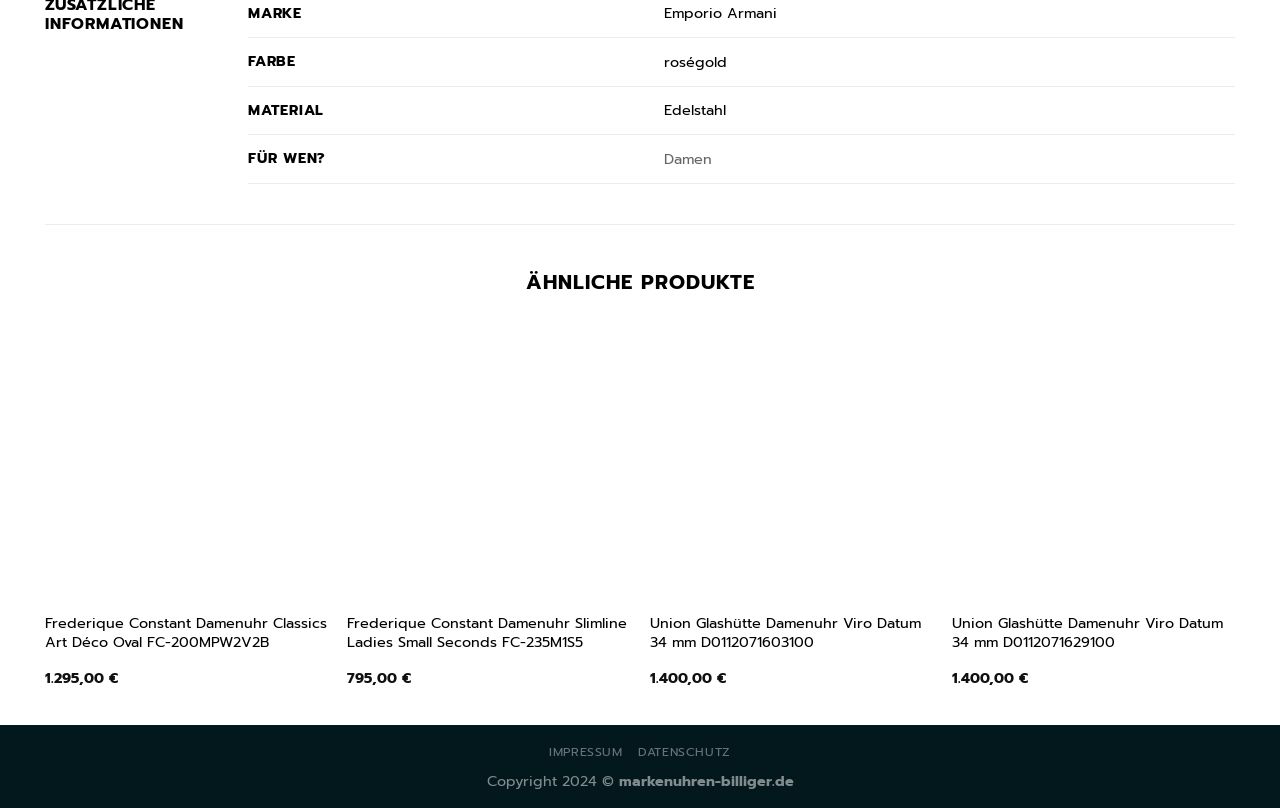Provide your answer to the question using just one word or phrase: What is the brand of the first watch?

Emporio Armani